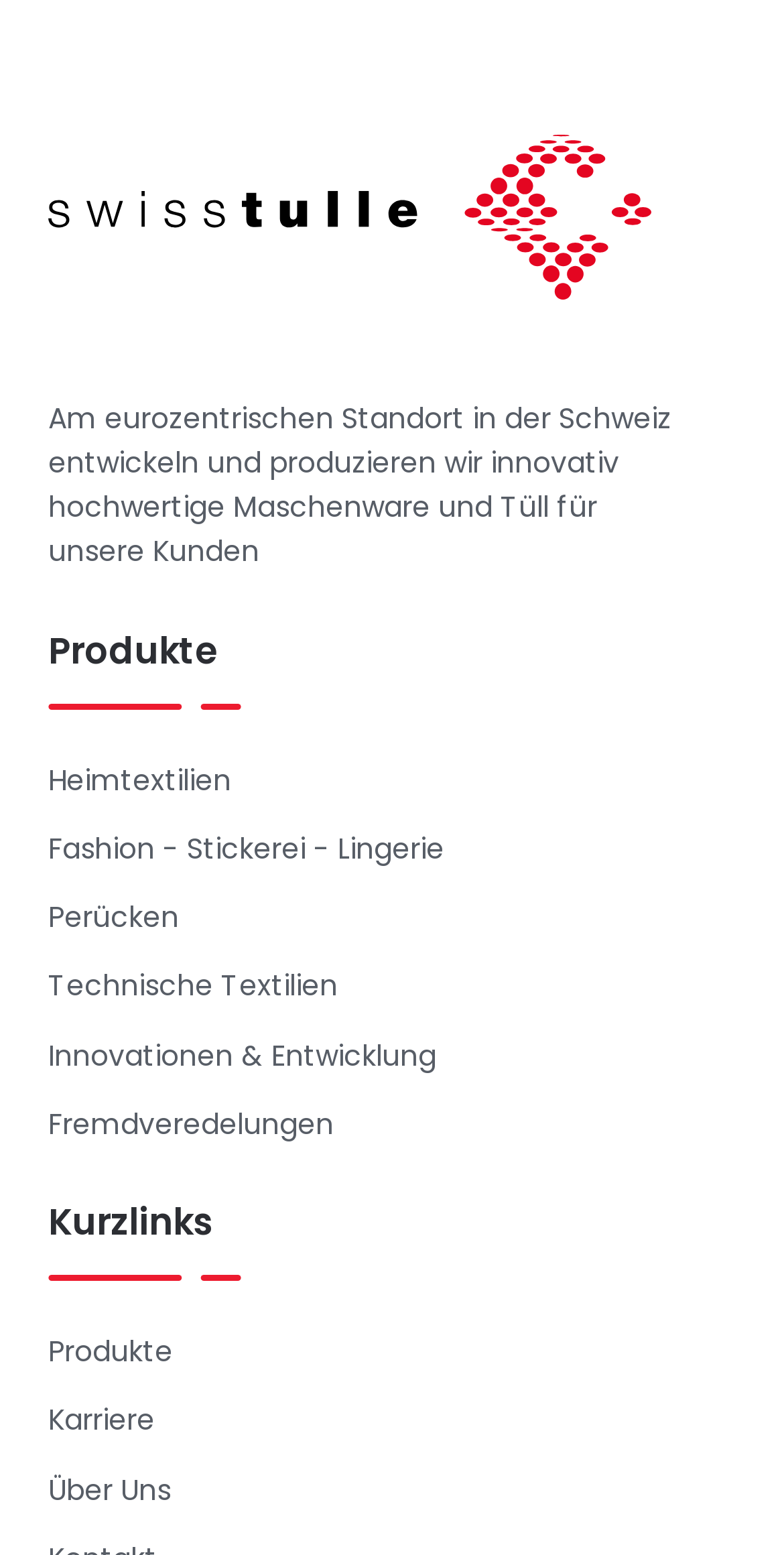Using floating point numbers between 0 and 1, provide the bounding box coordinates in the format (top-left x, top-left y, bottom-right x, bottom-right y). Locate the UI element described here: The Four Horsemen Series

None